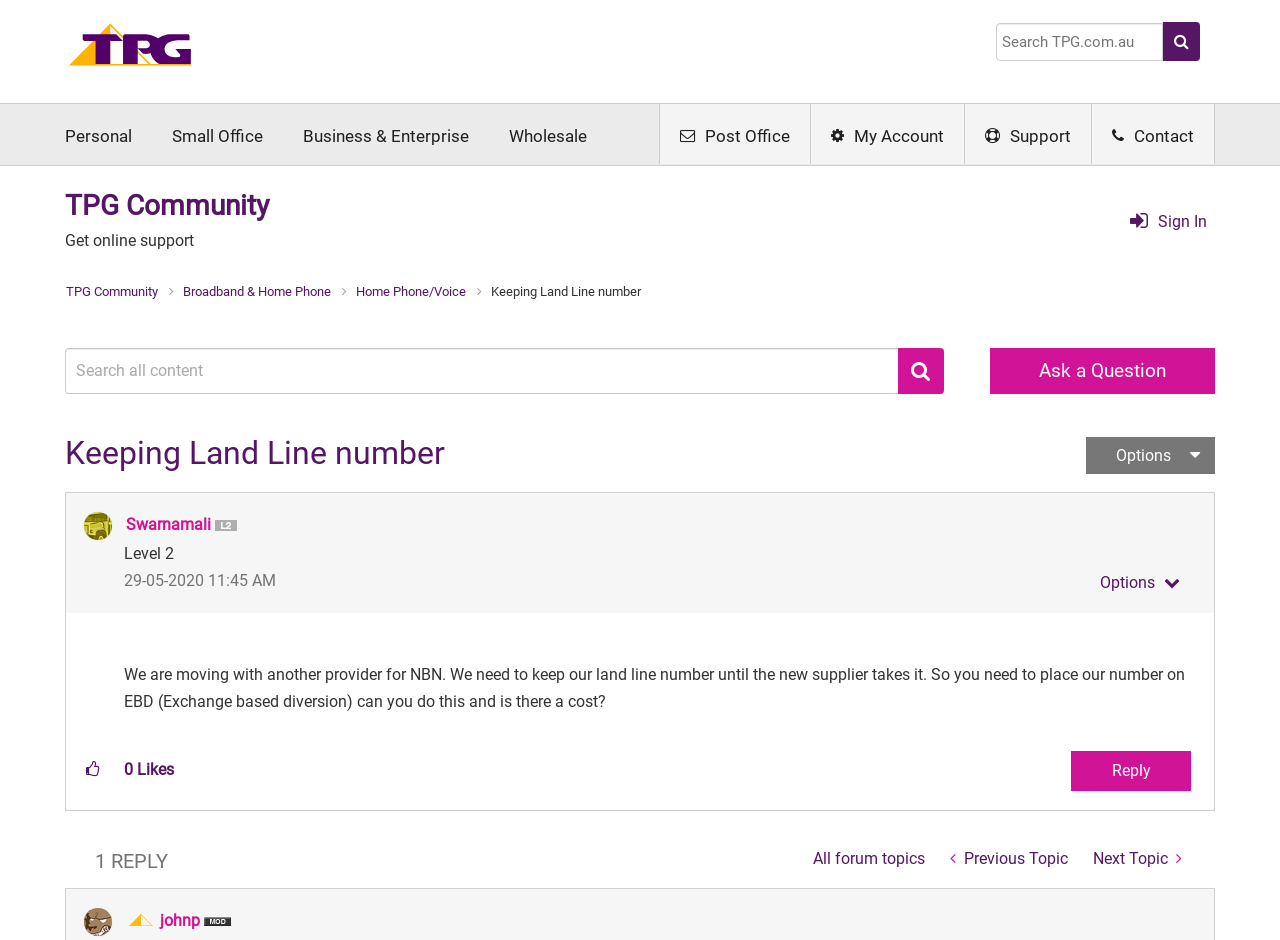What is the role of johnp?
Provide a thorough and detailed answer to the question.

I found the answer by looking at the image and link elements with the text 'johnp' and 'Moderator' which are located near the bottom of the webpage, indicating the role of the user johnp.